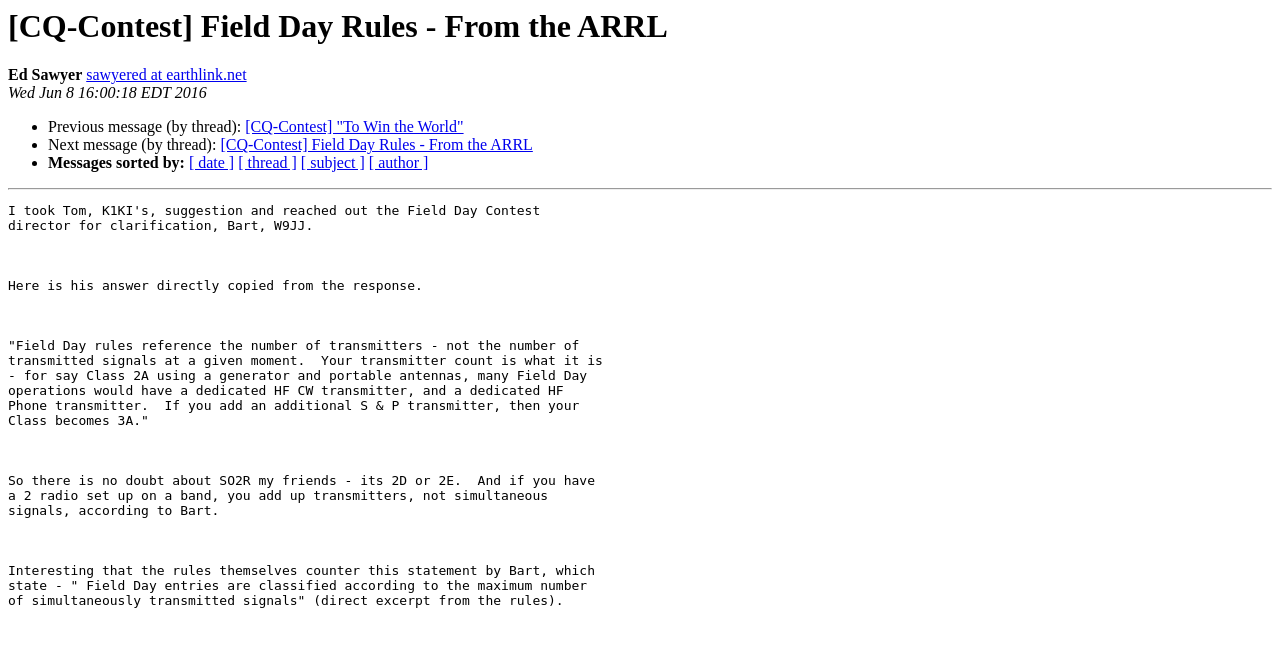How are the messages sorted?
Using the image as a reference, answer the question with a short word or phrase.

by date